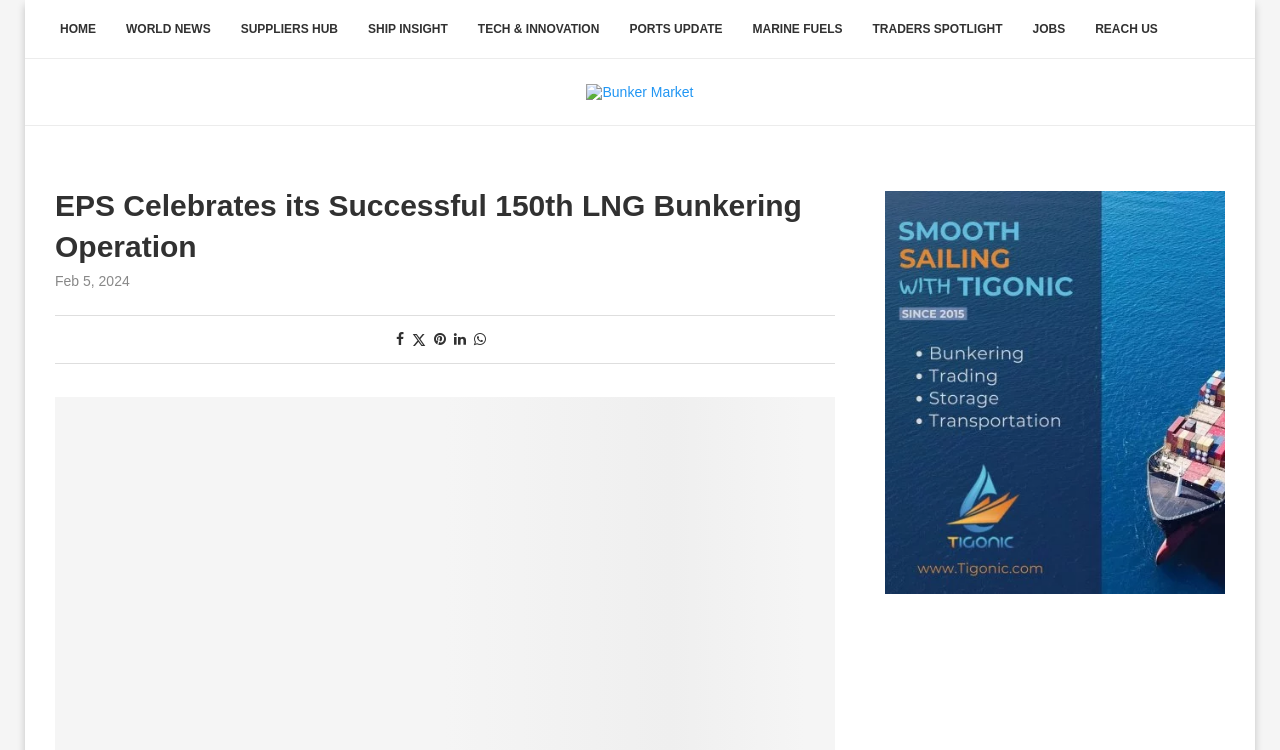Please identify the bounding box coordinates of the clickable element to fulfill the following instruction: "Check news on MARINE FUELS". The coordinates should be four float numbers between 0 and 1, i.e., [left, top, right, bottom].

[0.576, 0.0, 0.67, 0.079]